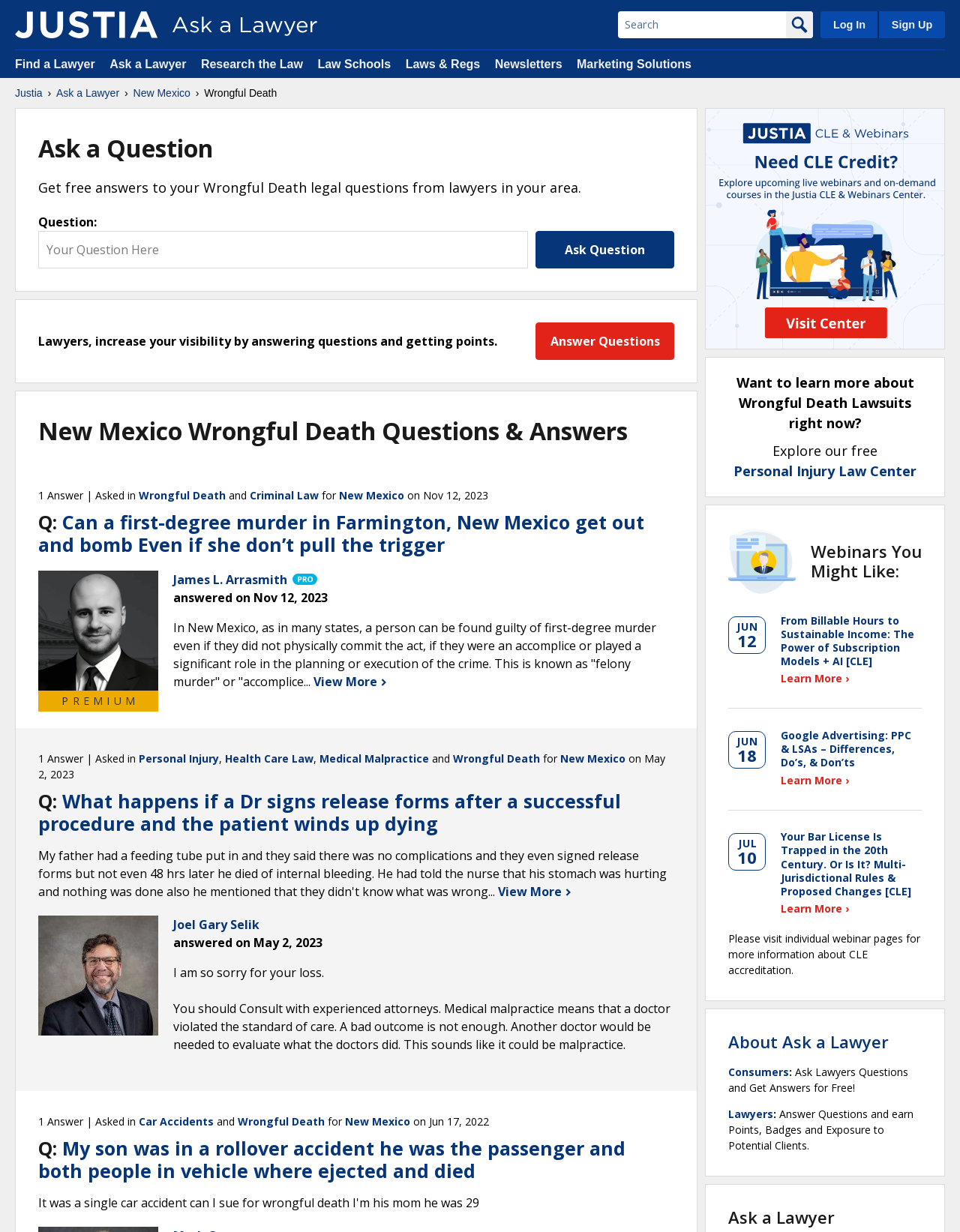Identify the bounding box for the UI element that is described as follows: "Jun 12".

[0.766, 0.505, 0.79, 0.526]